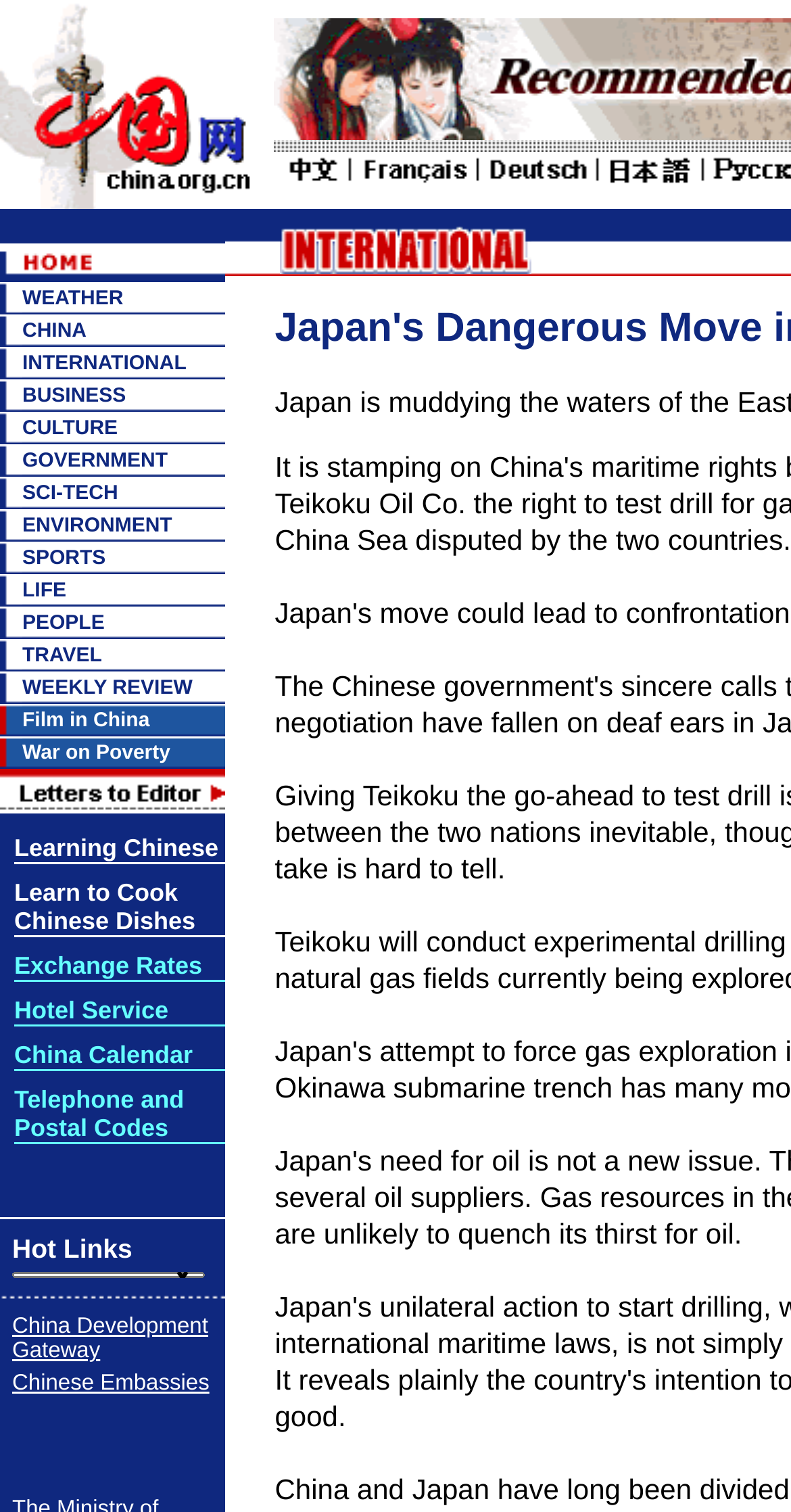Extract the bounding box coordinates of the UI element described: "Learn to Cook Chinese Dishes". Provide the coordinates in the format [left, top, right, bottom] with values ranging from 0 to 1.

[0.018, 0.585, 0.247, 0.619]